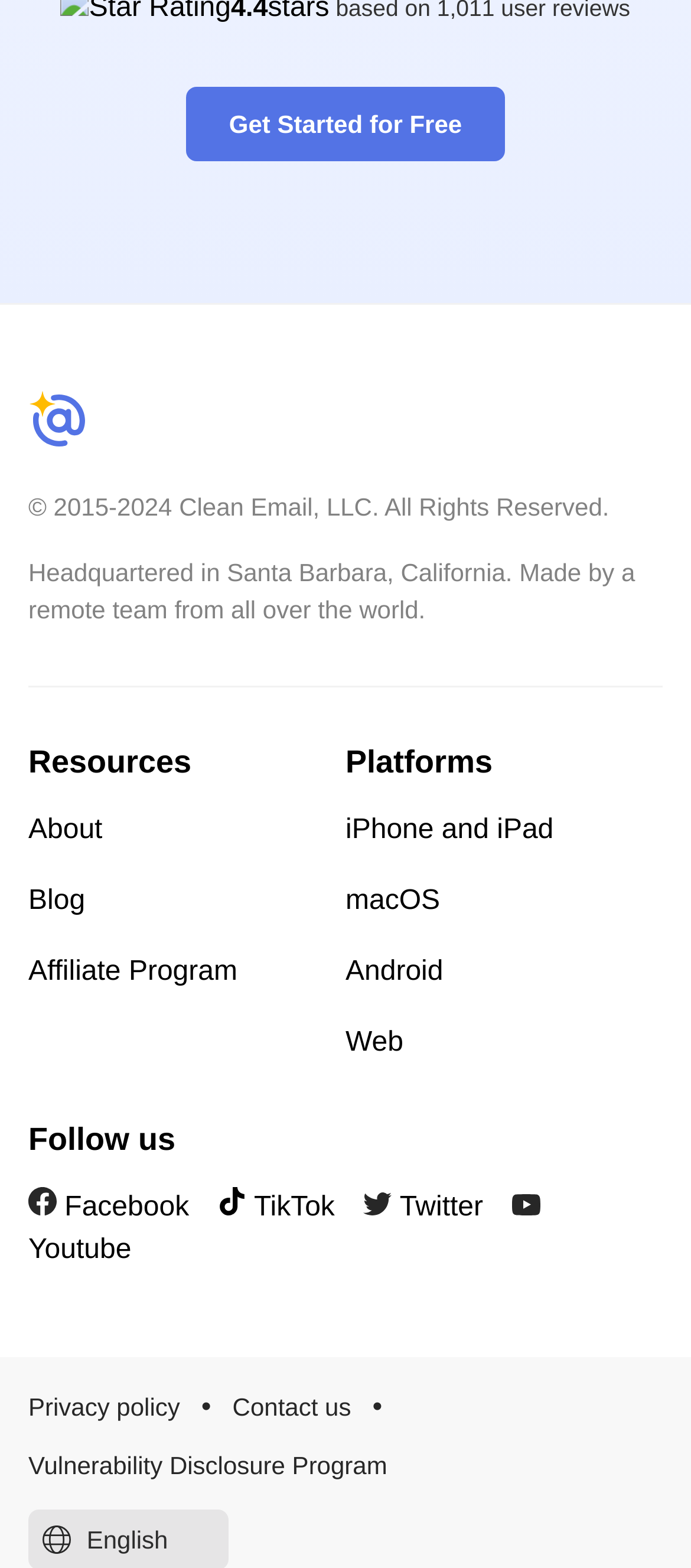Point out the bounding box coordinates of the section to click in order to follow this instruction: "Visit the Home page".

[0.041, 0.249, 0.959, 0.294]